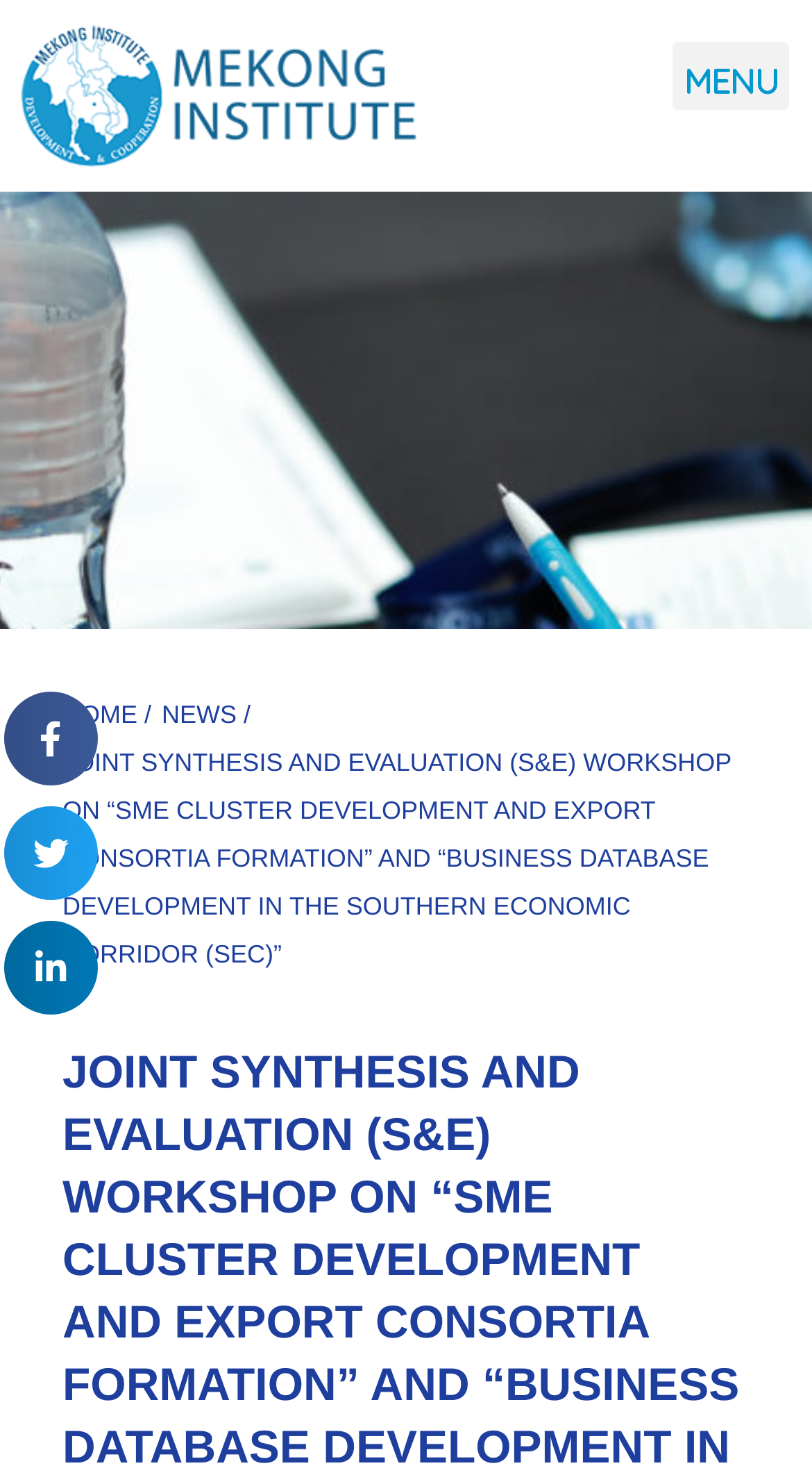What is the purpose of the button on the top right corner?
Deliver a detailed and extensive answer to the question.

The button on the top right corner has a label 'Menu Toggle', which suggests that it is used to toggle the menu on and off.